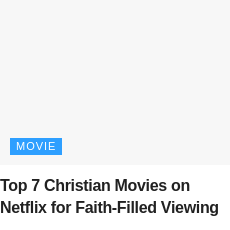Carefully examine the image and provide an in-depth answer to the question: What type of content is featured in the article?

The prominent blue button labeled 'MOVIE' emphasizes the article's focus on film content, which is a curated list of Christian movies available on Netflix.